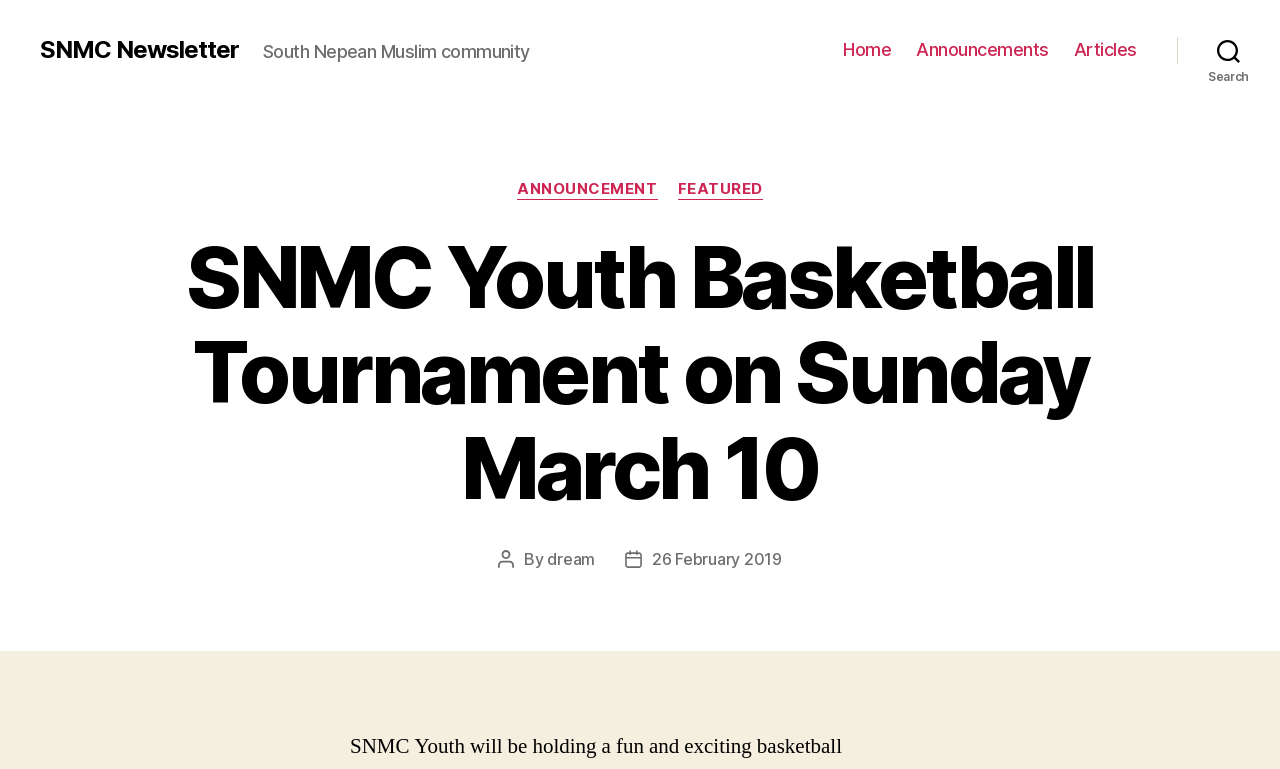Please identify the bounding box coordinates of where to click in order to follow the instruction: "search for something".

[0.92, 0.036, 1.0, 0.094]